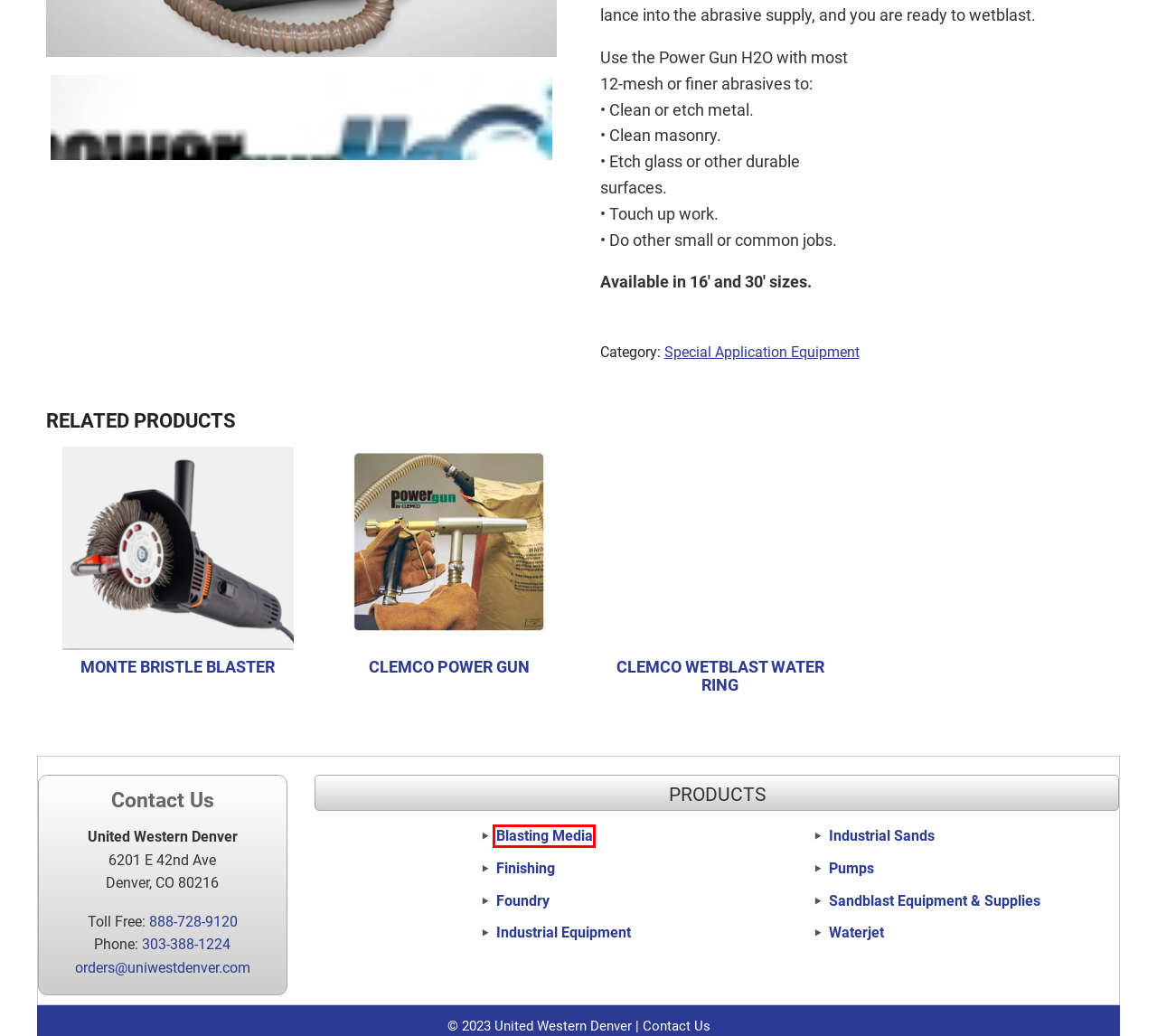A screenshot of a webpage is given with a red bounding box around a UI element. Choose the description that best matches the new webpage shown after clicking the element within the red bounding box. Here are the candidates:
A. Finishing - UniWest
B. Blasting Media - UniWest
C. Waterjet - UniWest
D. Clemco Power Gun - UniWest
E. Foundry - UniWest
F. Monte Bristle Blaster - UniWest
G. Clemco WetBlast Water Ring - UniWest - Reduce Blasting Dust
H. Industrial Equipment - UniWest

B